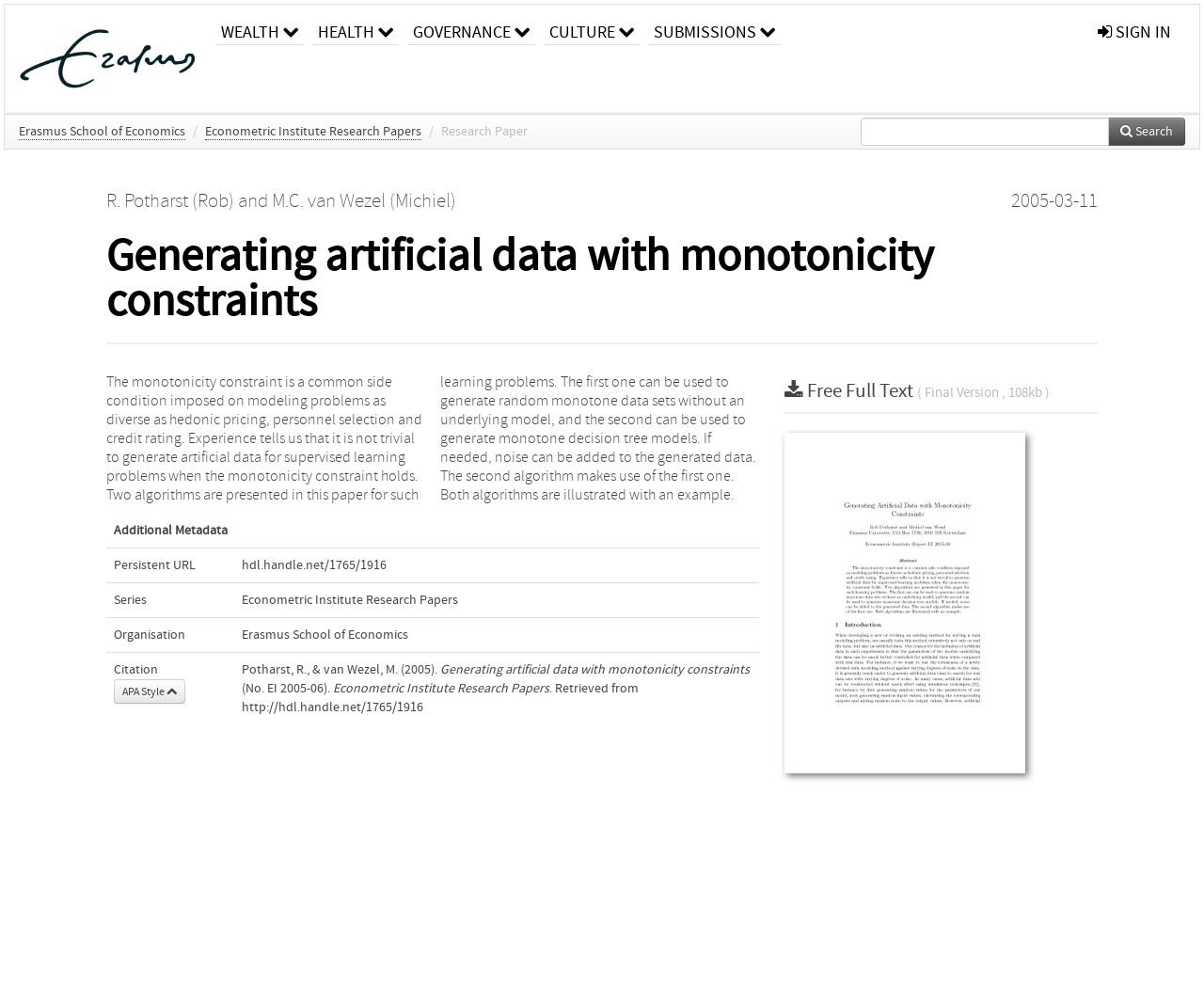What is the text of the webpage's headline?

Generating artificial data with monotonicity constraints